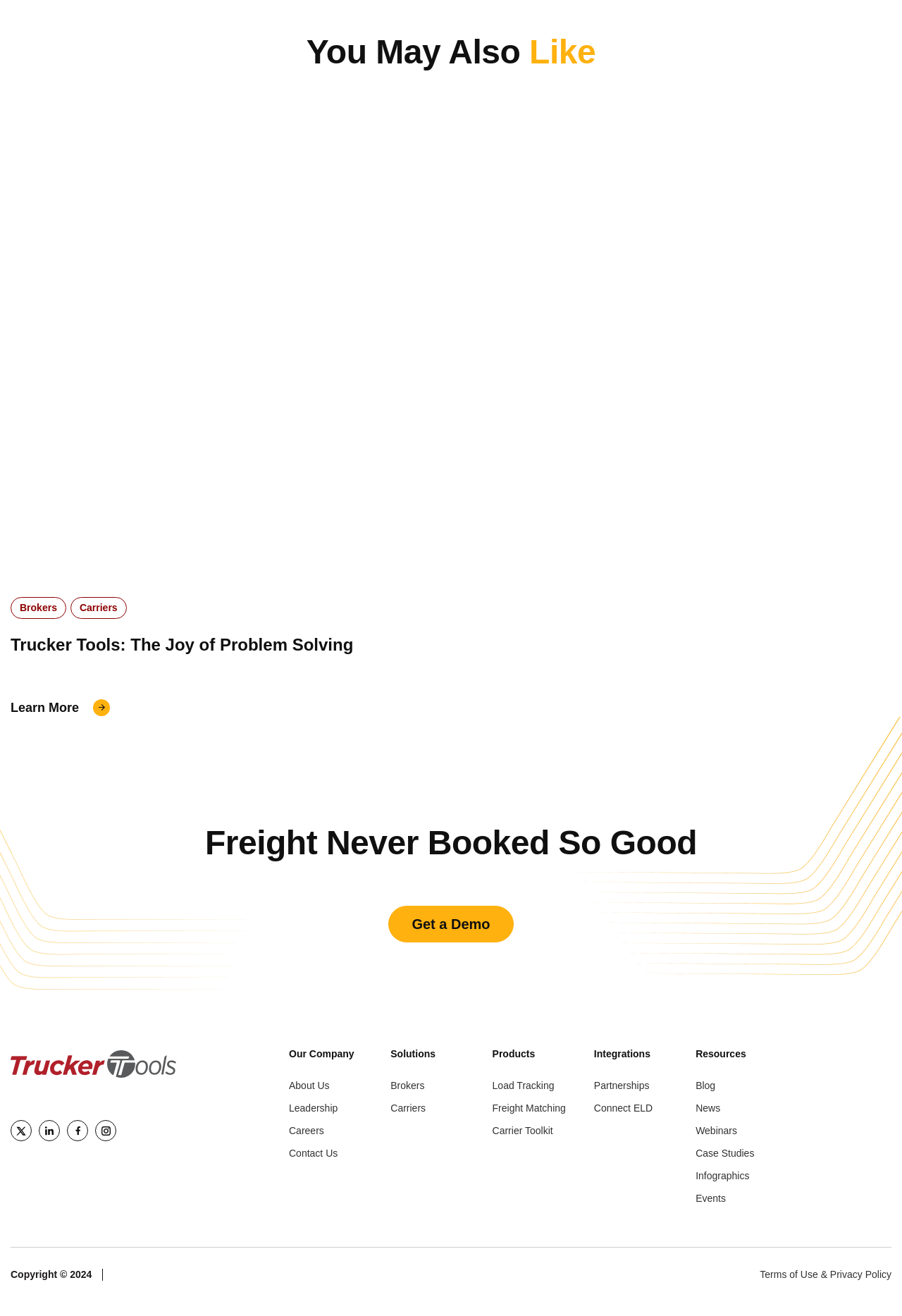Based on the description "Events", find the bounding box of the specified UI element.

[0.771, 0.906, 0.805, 0.915]